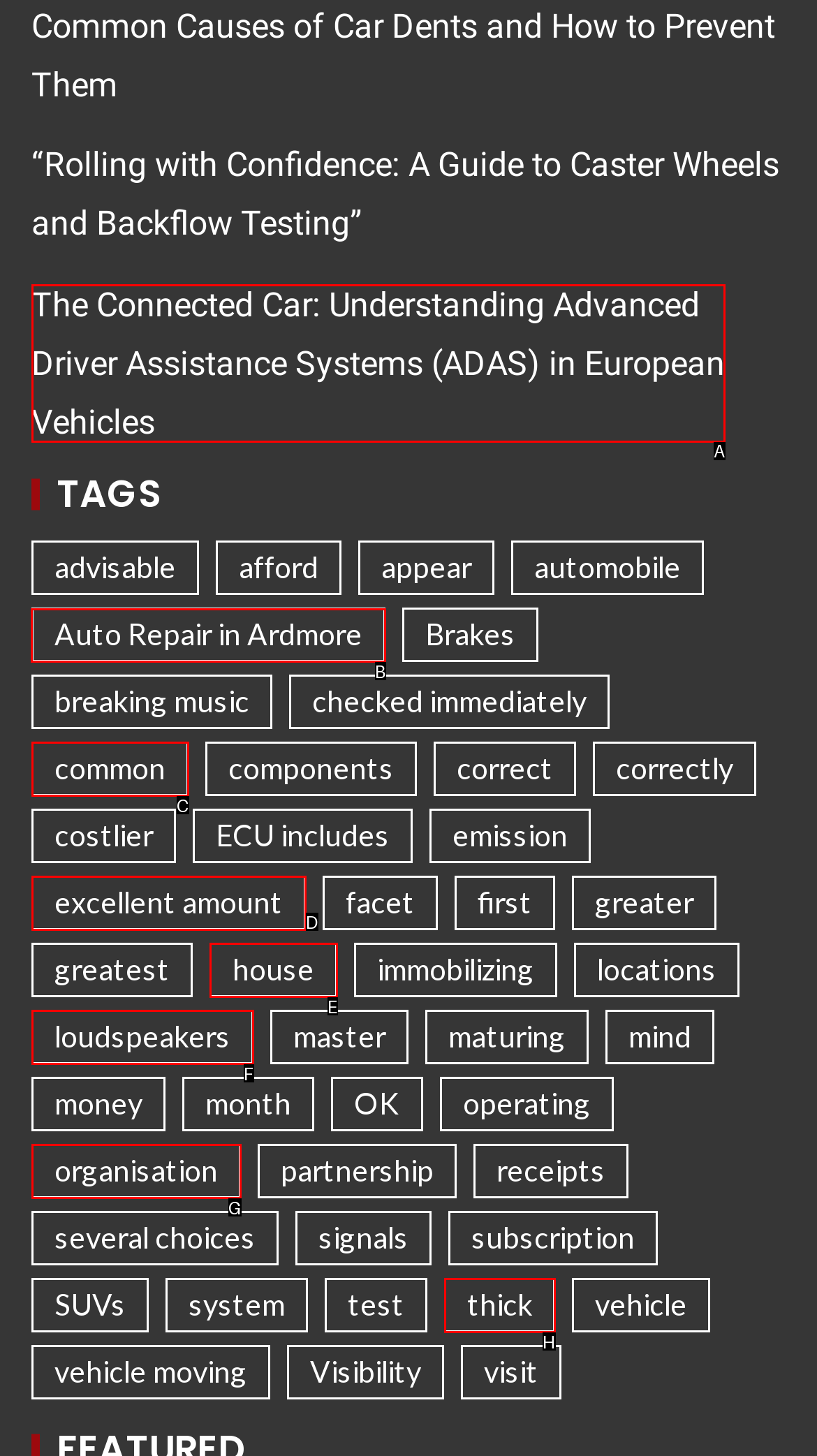Tell me which option I should click to complete the following task: view careers opportunities
Answer with the option's letter from the given choices directly.

None